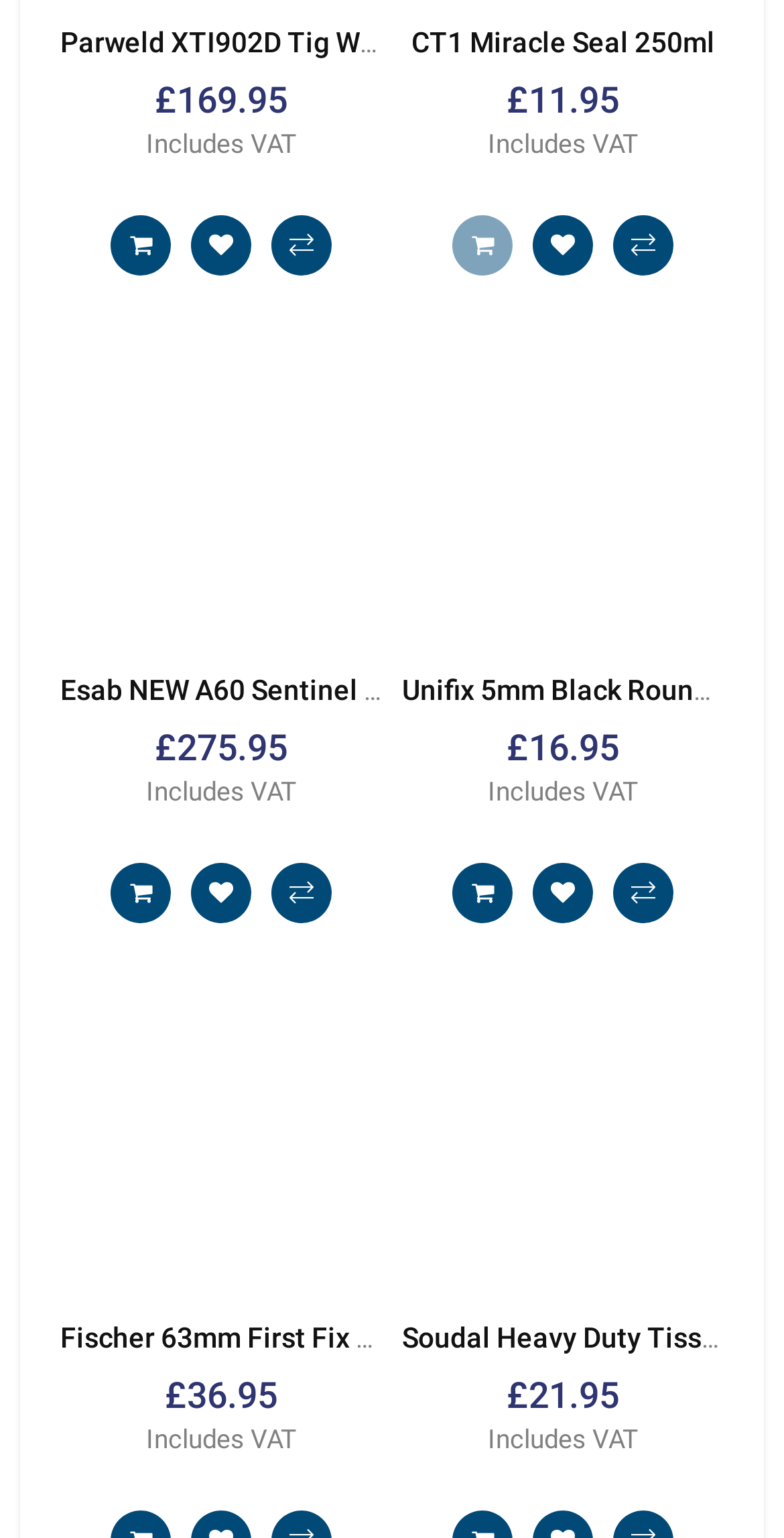Please locate the bounding box coordinates of the element that needs to be clicked to achieve the following instruction: "Go to previous month". The coordinates should be four float numbers between 0 and 1, i.e., [left, top, right, bottom].

None